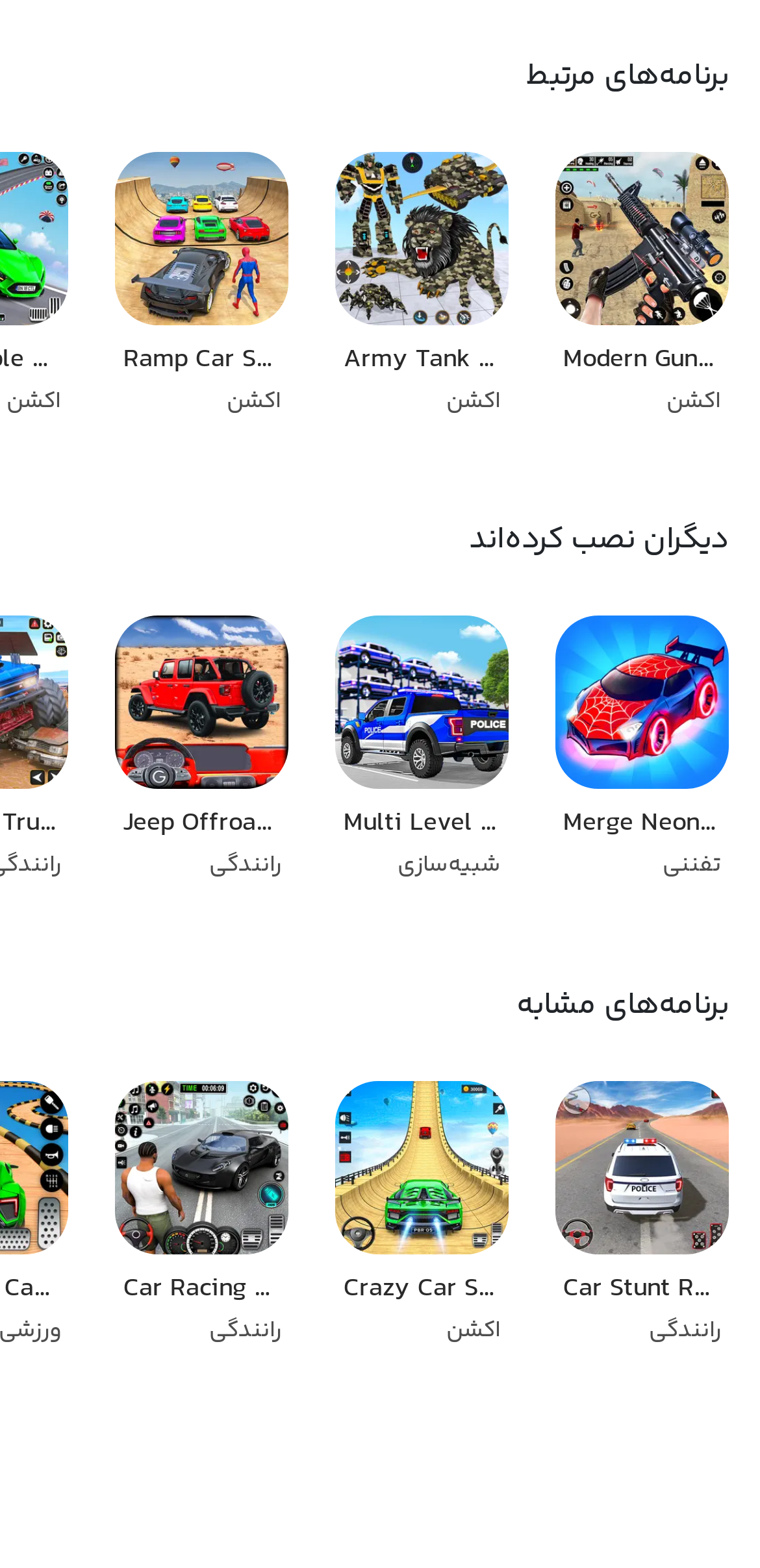Please locate the bounding box coordinates of the element's region that needs to be clicked to follow the instruction: "Explore Ramp Car Stunts - Car Games". The bounding box coordinates should be provided as four float numbers between 0 and 1, i.e., [left, top, right, bottom].

[0.132, 0.087, 0.401, 0.288]